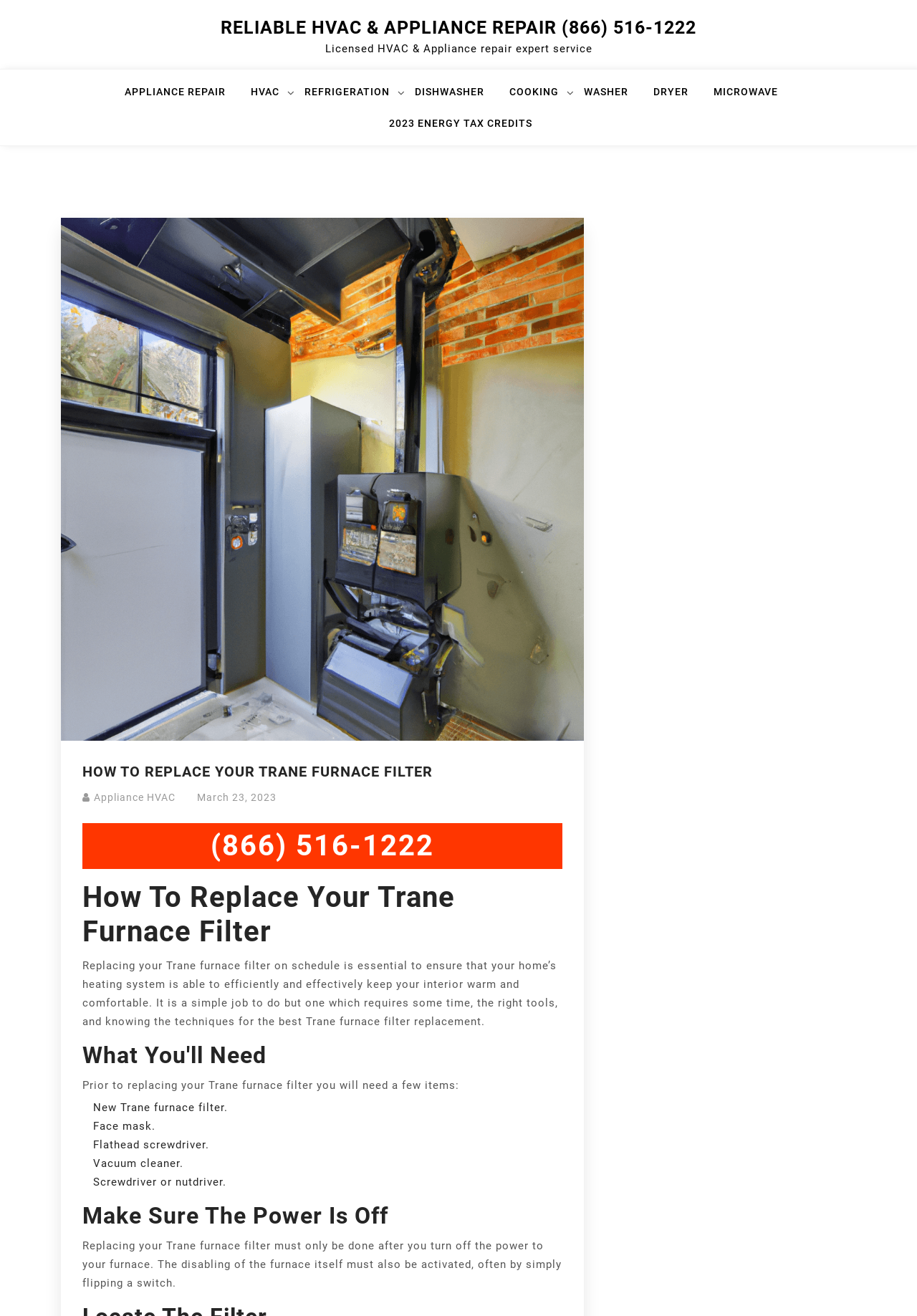What is the first step in replacing Trane furnace filter?
Examine the webpage screenshot and provide an in-depth answer to the question.

According to the webpage, the first step in replacing the Trane furnace filter is to make sure the power to the furnace is off, and the furnace itself must also be disabled, often by simply flipping a switch.